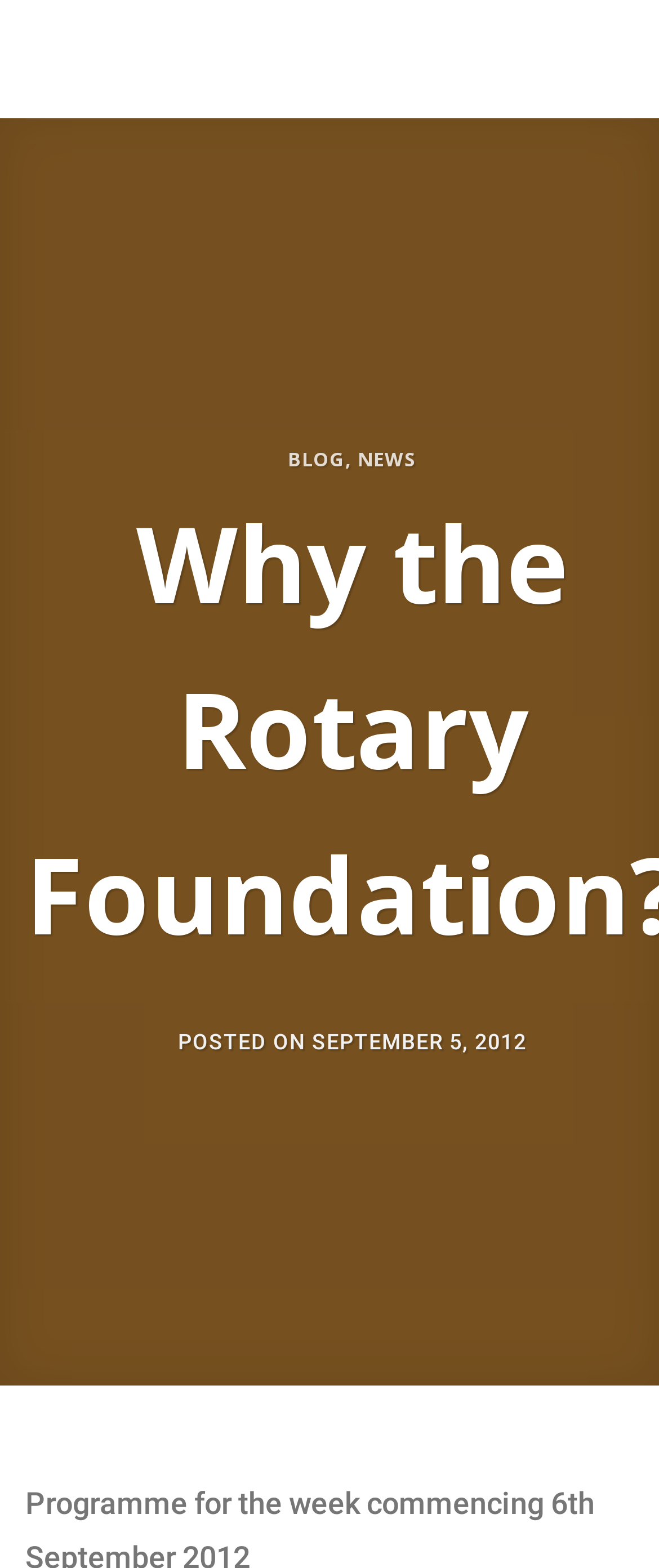What is the purpose of the 'Menu' element?
Please provide a single word or phrase in response based on the screenshot.

To control main-menu